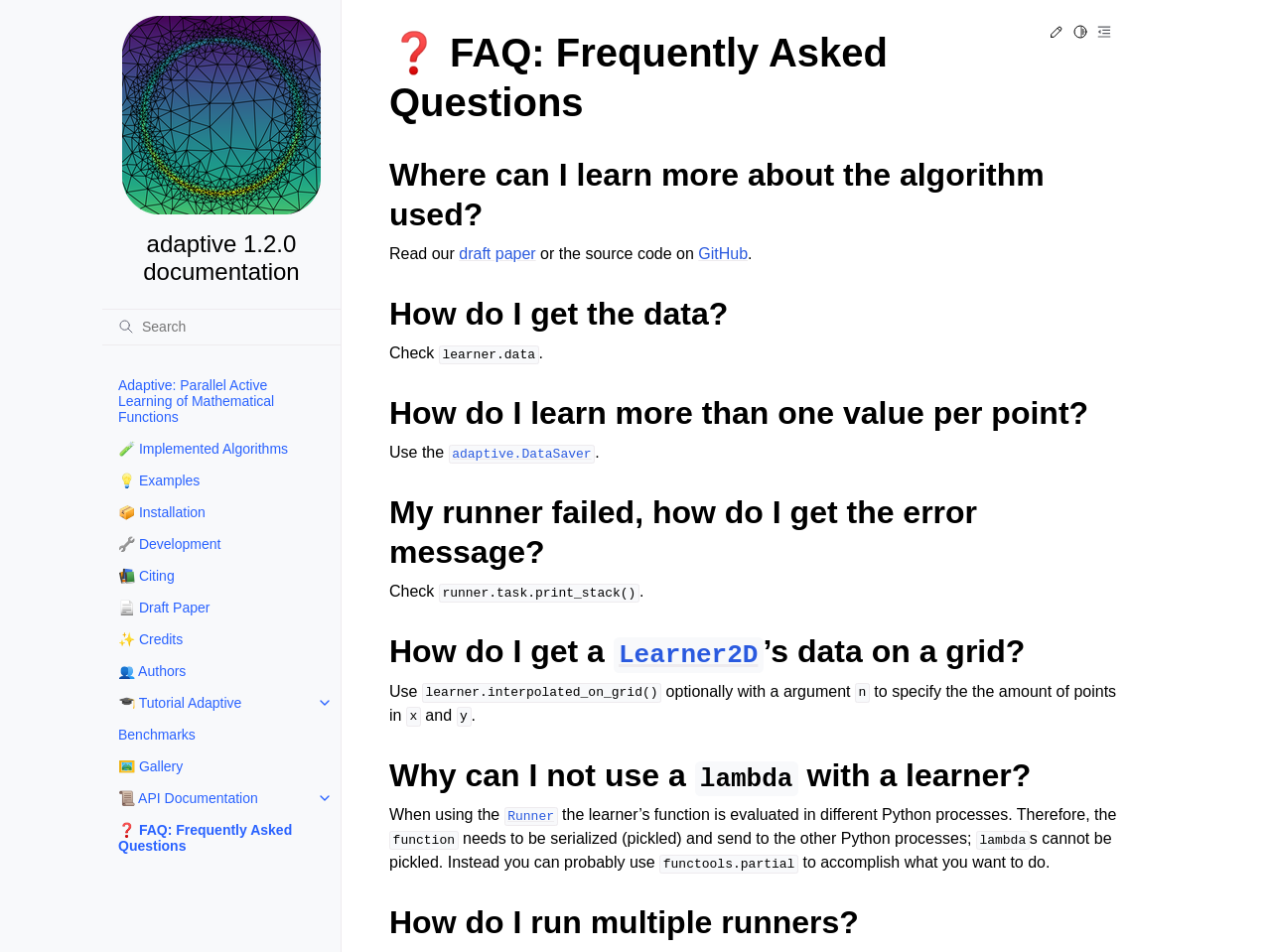Please specify the bounding box coordinates of the clickable section necessary to execute the following command: "Search for something".

[0.08, 0.324, 0.268, 0.362]